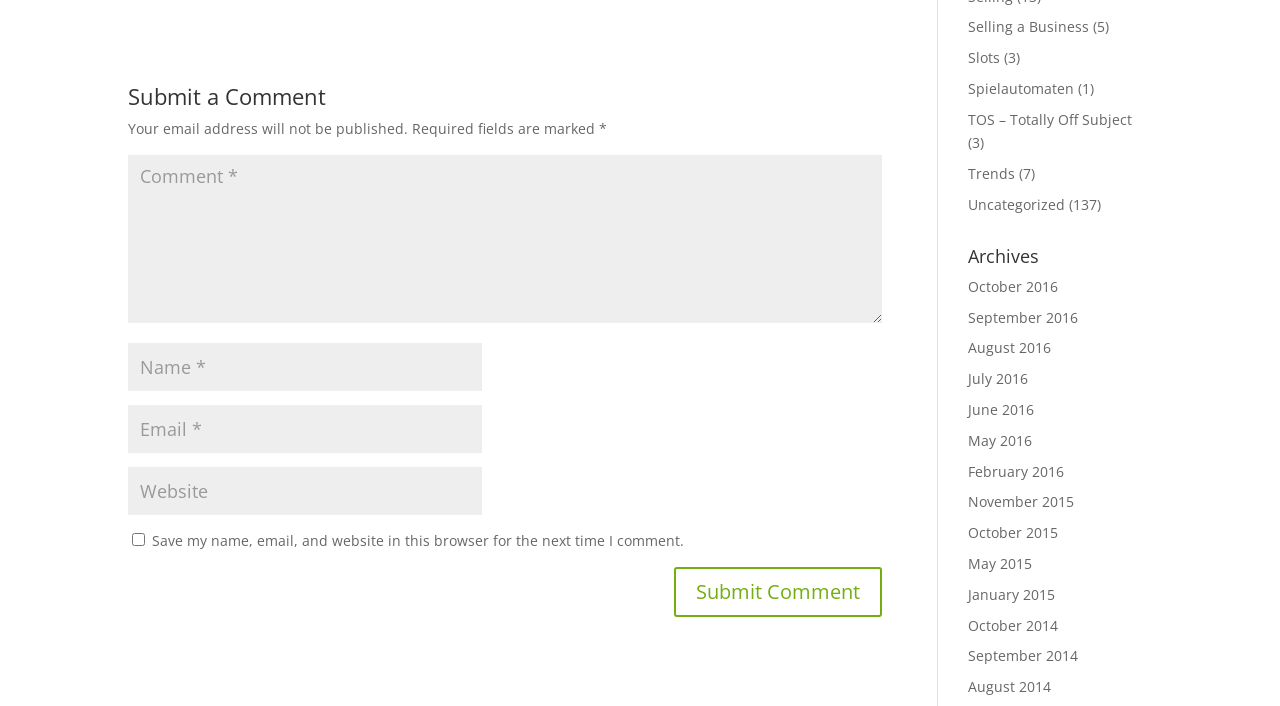Identify the bounding box coordinates for the element you need to click to achieve the following task: "Click on the link 'Selling a Business'". The coordinates must be four float values ranging from 0 to 1, formatted as [left, top, right, bottom].

[0.756, 0.024, 0.851, 0.051]